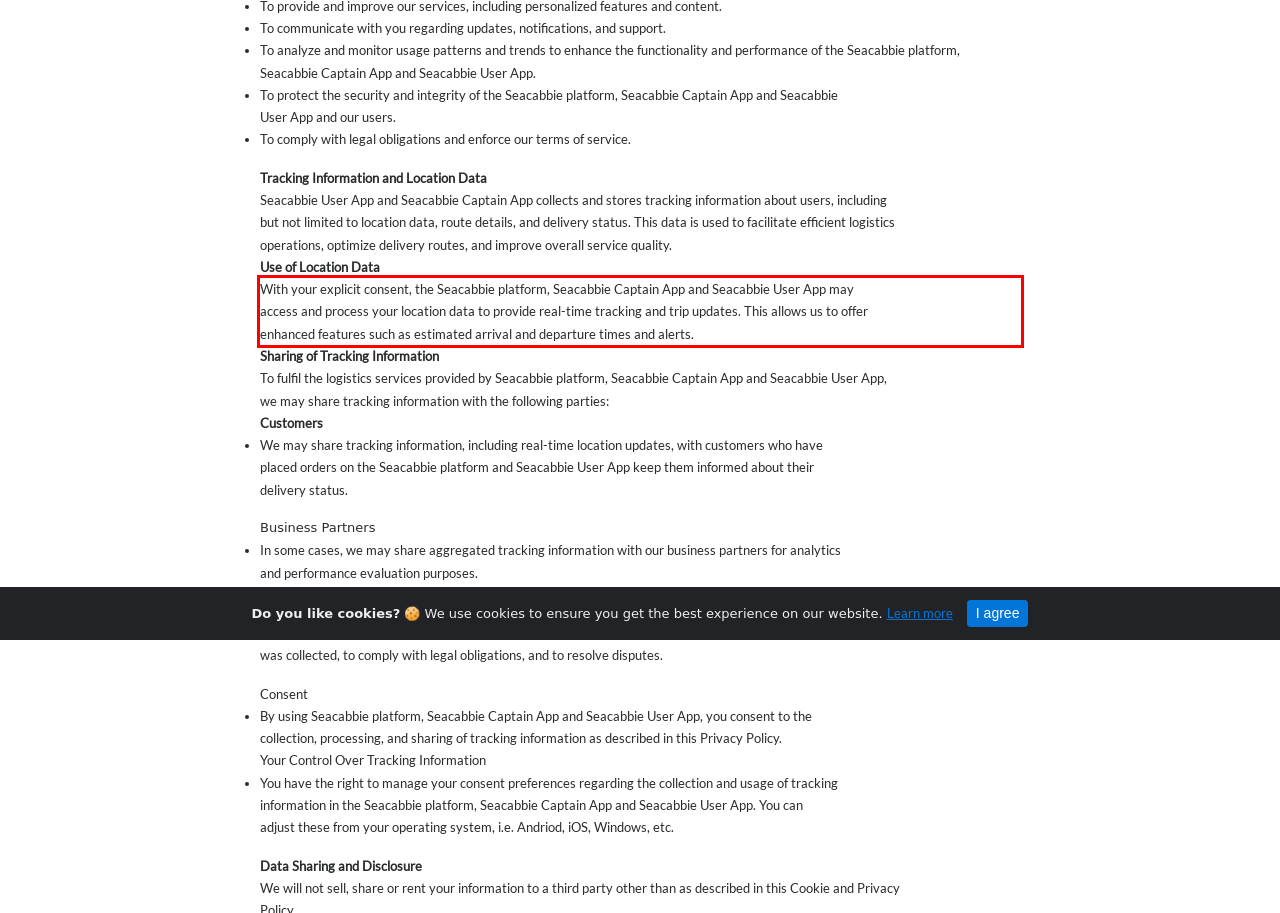Given the screenshot of the webpage, identify the red bounding box, and recognize the text content inside that red bounding box.

With your explicit consent, the Seacabbie platform, Seacabbie Captain App and Seacabbie User App may access and process your location data to provide real-time tracking and trip updates. This allows us to offer enhanced features such as estimated arrival and departure times and alerts.